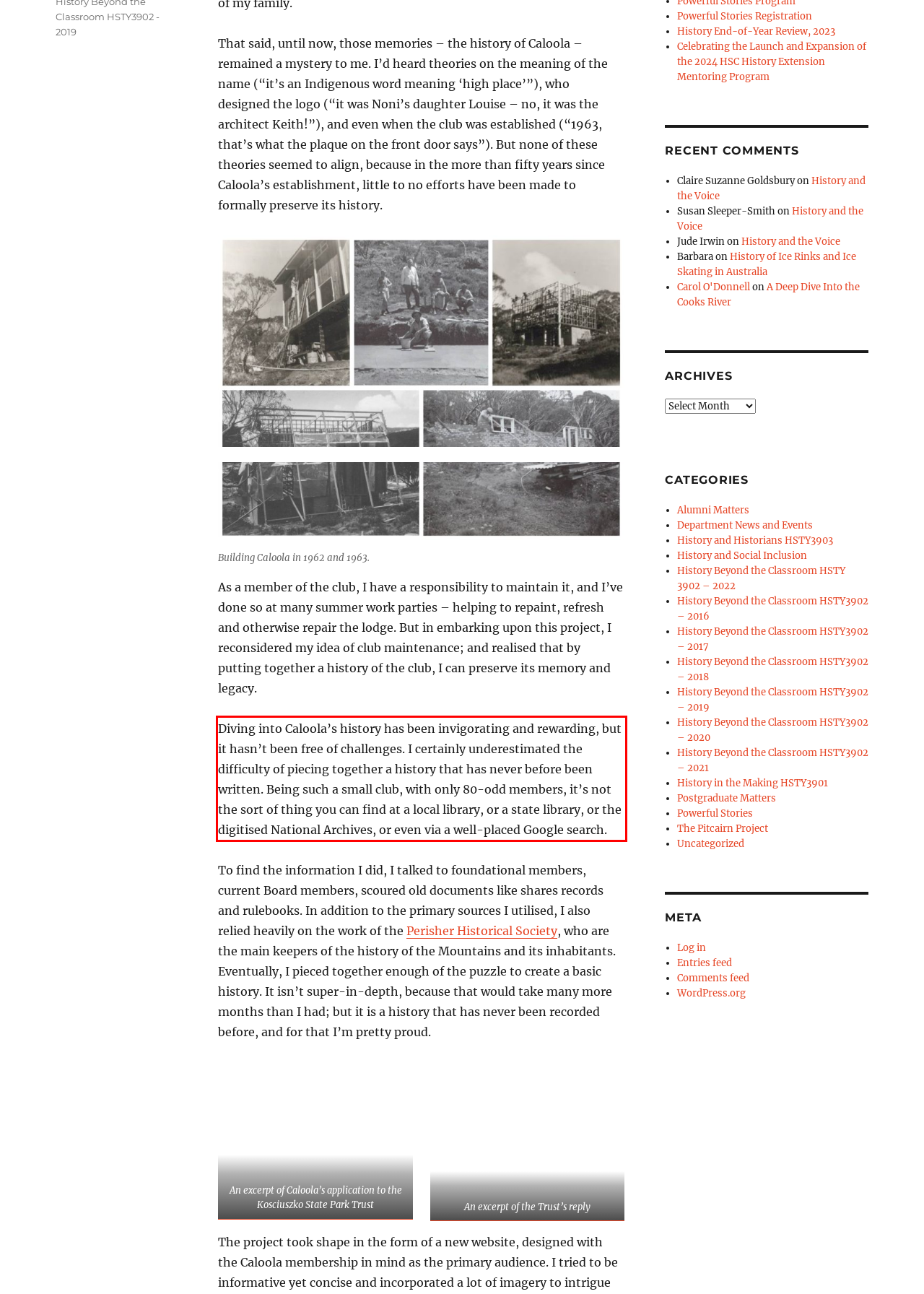Using the provided screenshot of a webpage, recognize the text inside the red rectangle bounding box by performing OCR.

Diving into Caloola’s history has been invigorating and rewarding, but it hasn’t been free of challenges. I certainly underestimated the difficulty of piecing together a history that has never before been written. Being such a small club, with only 80-odd members, it’s not the sort of thing you can find at a local library, or a state library, or the digitised National Archives, or even via a well-placed Google search.